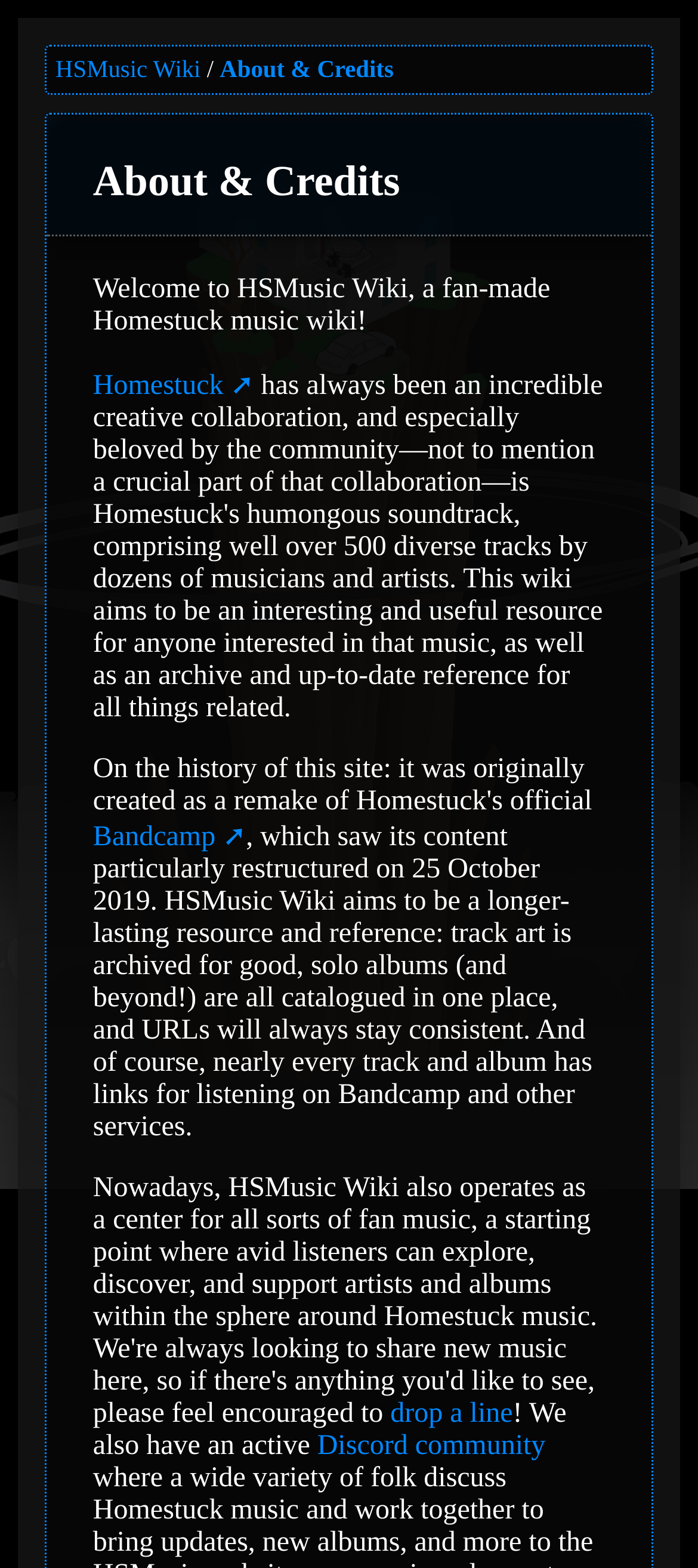Detail the various sections and features of the webpage.

The webpage is about the "About & Credits" section of the HSMusic Wiki, a fan-made Homestuck music wiki. At the top, there are two links, "HSMusic Wiki" and "About & Credits", positioned side by side. Below these links, there is a heading with the same title "About & Credits". 

Under the heading, there is a welcoming message that introduces the HSMusic Wiki, followed by a link to "Homestuck" and a brief description of the wiki's purpose. The description explains that the wiki aims to be a long-lasting resource and reference for Homestuck music, with features such as archived track art, cataloged solo albums, and consistent URLs. 

To the right of the description, there is an image that takes up a significant portion of the page. Below the description, there are two links, "Bandcamp" and "drop a line", with some text in between. The text mentions that the wiki has an active Discord community, which is linked to the right of the text.